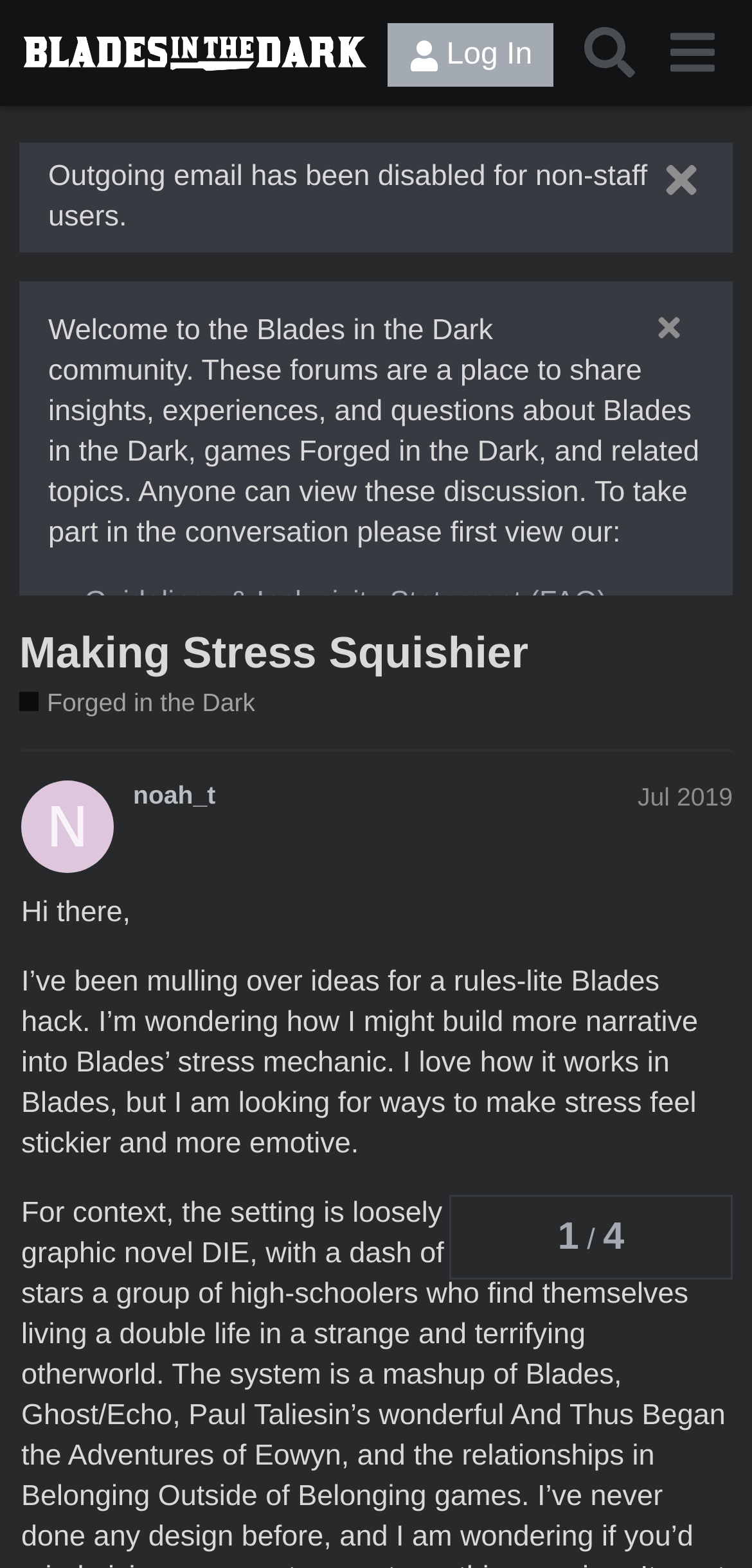Detail the various sections and features of the webpage.

This webpage is a discussion forum for the Blades in the Dark community. At the top, there is a header with a link to the community's homepage, accompanied by a logo image. To the right of the header, there are three buttons: "Log In", "Search", and a menu button. Below the header, there is a notification stating that outgoing email has been disabled for non-staff users.

The main content of the page is divided into two sections. On the left, there is a welcome message that explains the purpose of the forum, which is to share insights and experiences about Blades in the Dark and related topics. The message also provides a link to the community's guidelines and inclusivity statement. Below the welcome message, there is a call to action to sign up to join the community.

On the right, there is a discussion thread titled "Making Stress Squishier" with a link to the topic. The thread is categorized under "Forged in the Dark", which is a type of game. The discussion is about modifying the stress mechanic in Blades to make it more narrative-driven and emotive. The thread is started by a user named "noah_t" in July 2019. The thread has a progress bar at the bottom, indicating that there are four posts in total.

Throughout the page, there are several images, including the community logo, a button icon, and a few generic images. The overall layout is organized, with clear headings and concise text.